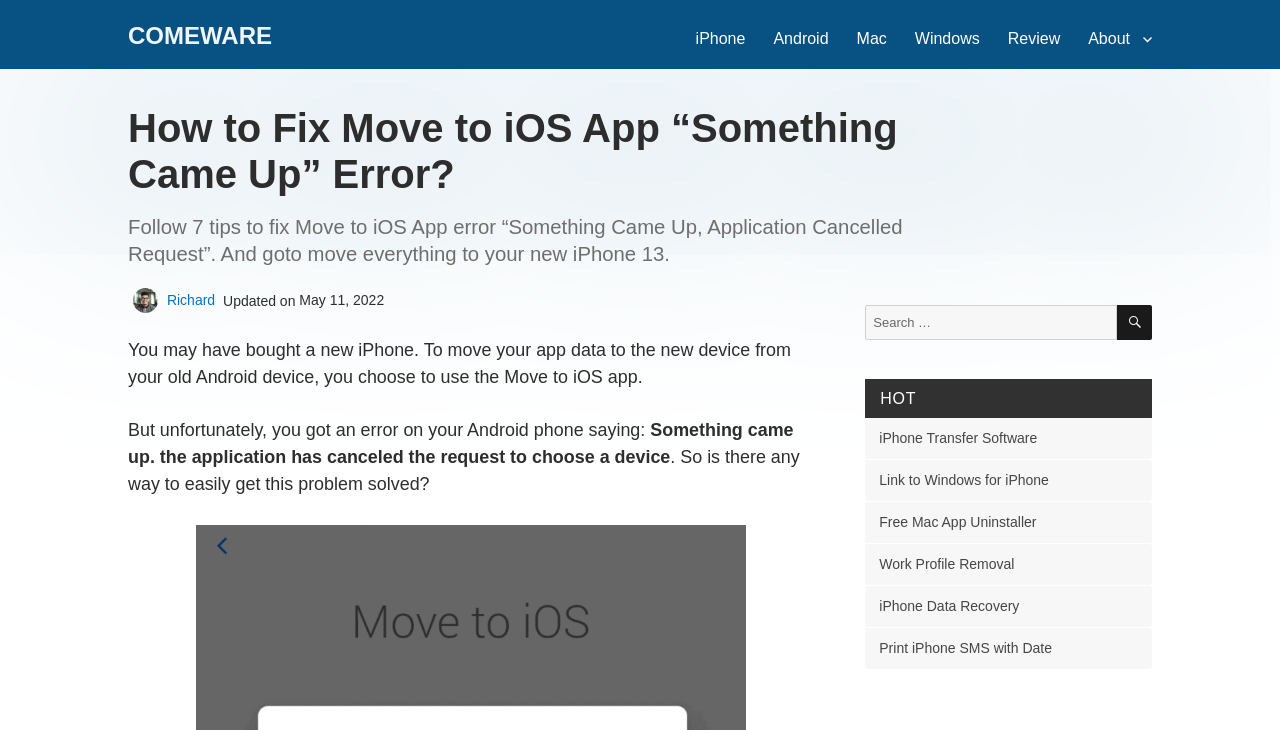Please determine the bounding box coordinates of the area that needs to be clicked to complete this task: 'Search for something'. The coordinates must be four float numbers between 0 and 1, formatted as [left, top, right, bottom].

[0.676, 0.417, 0.9, 0.465]